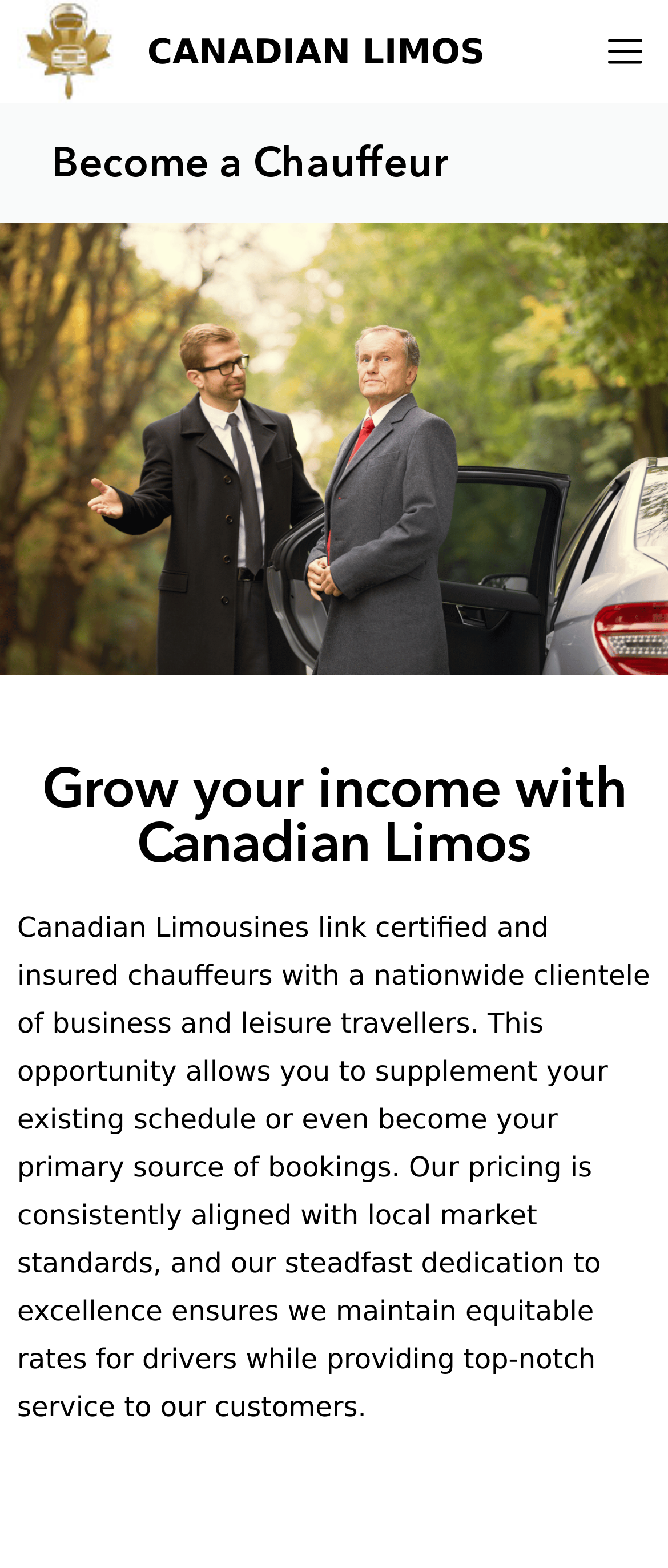What is the purpose of Canadian Limos?
Using the information from the image, provide a comprehensive answer to the question.

Based on the webpage content, Canadian Limos seems to be a platform that connects certified and insured chauffeurs with a nationwide clientele of business and leisure travellers. This is evident from the static text that describes the opportunity to supplement one's existing schedule or become a primary source of bookings.